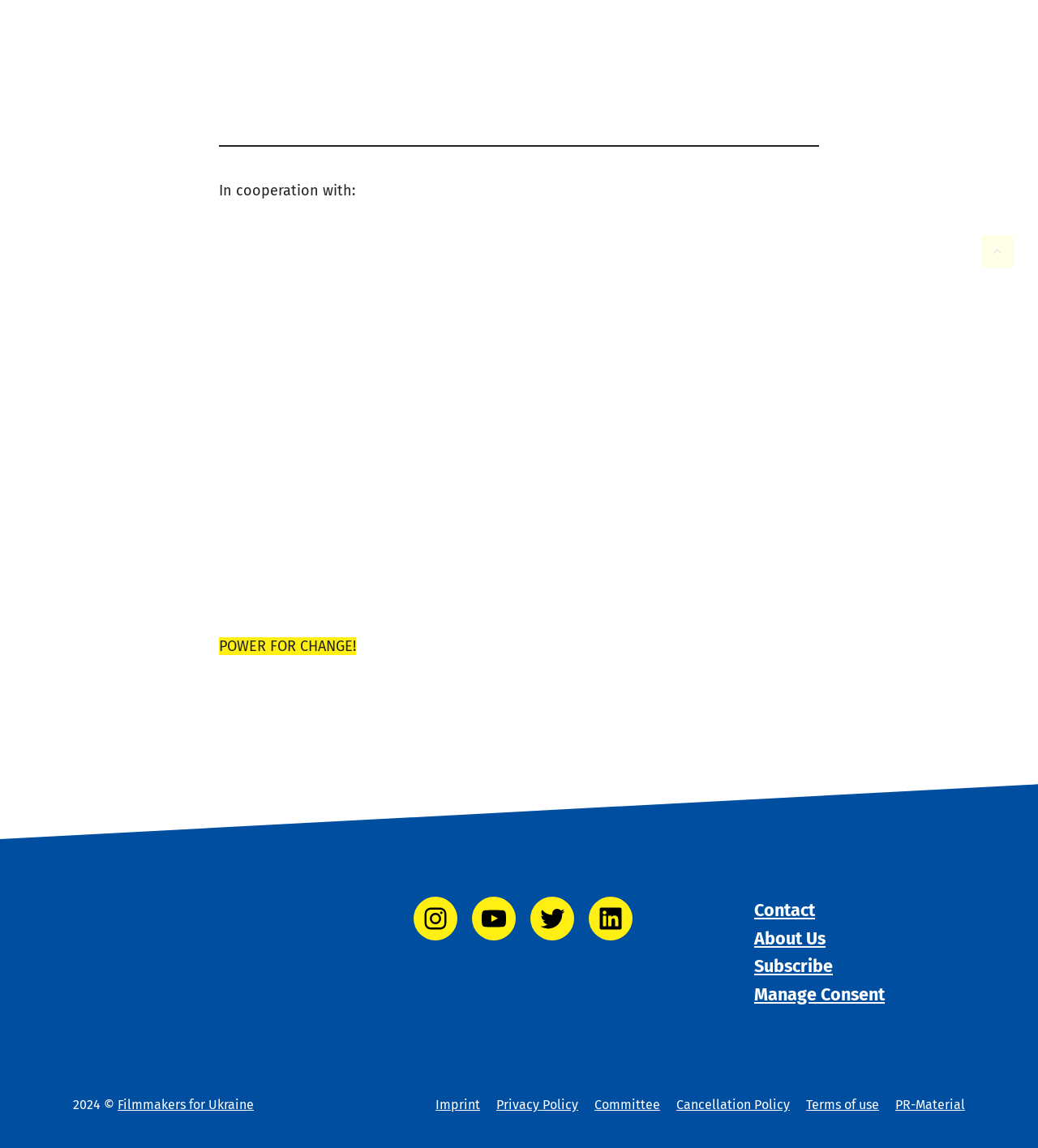How many social media accounts are linked?
Using the image as a reference, deliver a detailed and thorough answer to the question.

The webpage has links to four social media accounts, namely Instagram, YouTube, Twitter, and LinkedIn, which are located at the bottom of the webpage.